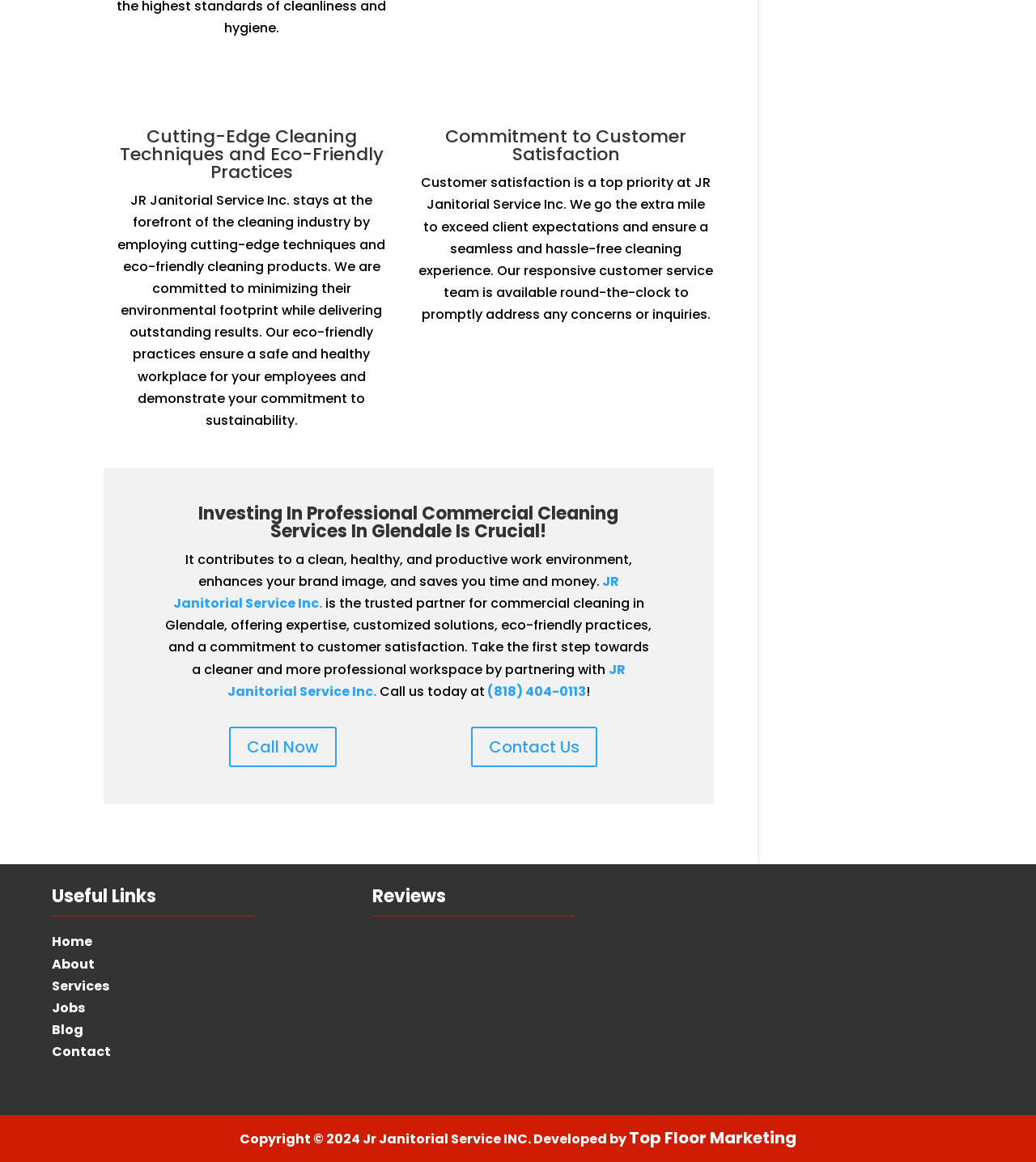Kindly determine the bounding box coordinates for the area that needs to be clicked to execute this instruction: "View the 'map'".

[0.668, 0.762, 0.95, 0.936]